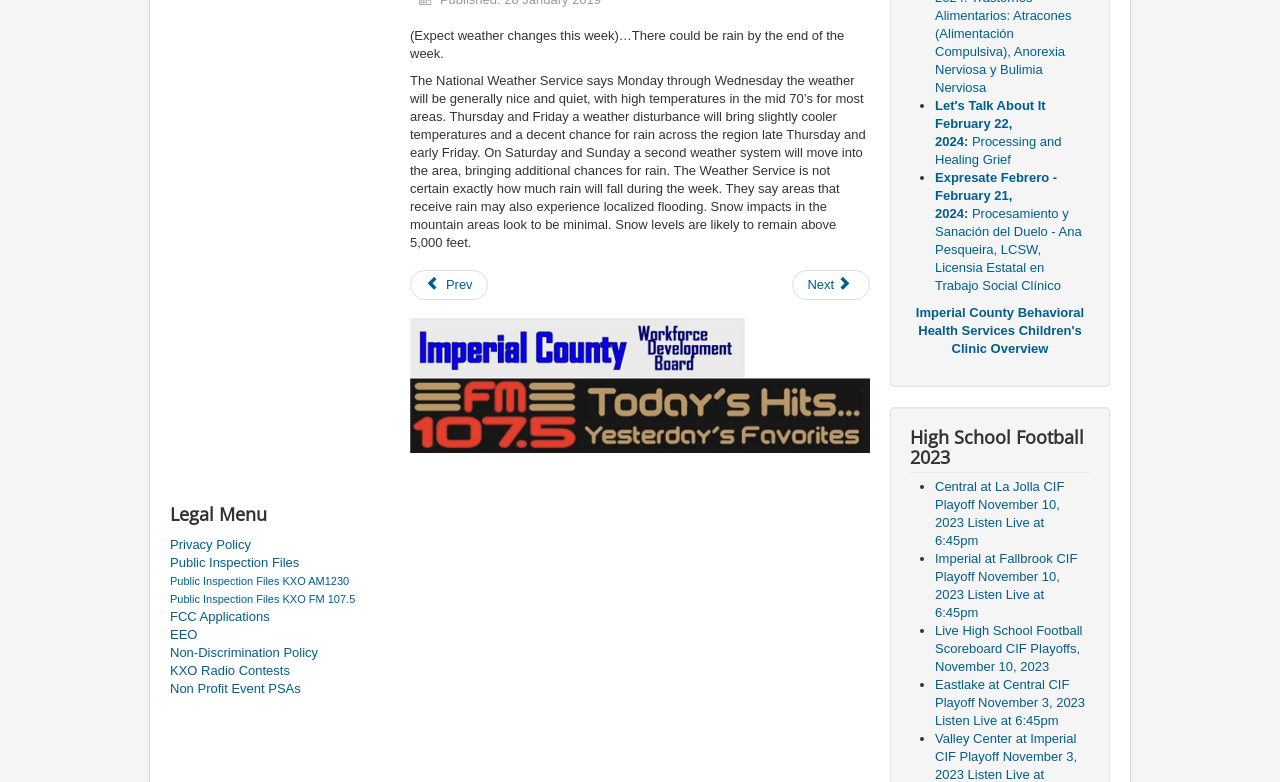Determine the bounding box coordinates for the UI element with the following description: "View". The coordinates should be four float numbers between 0 and 1, represented as [left, top, right, bottom].

None